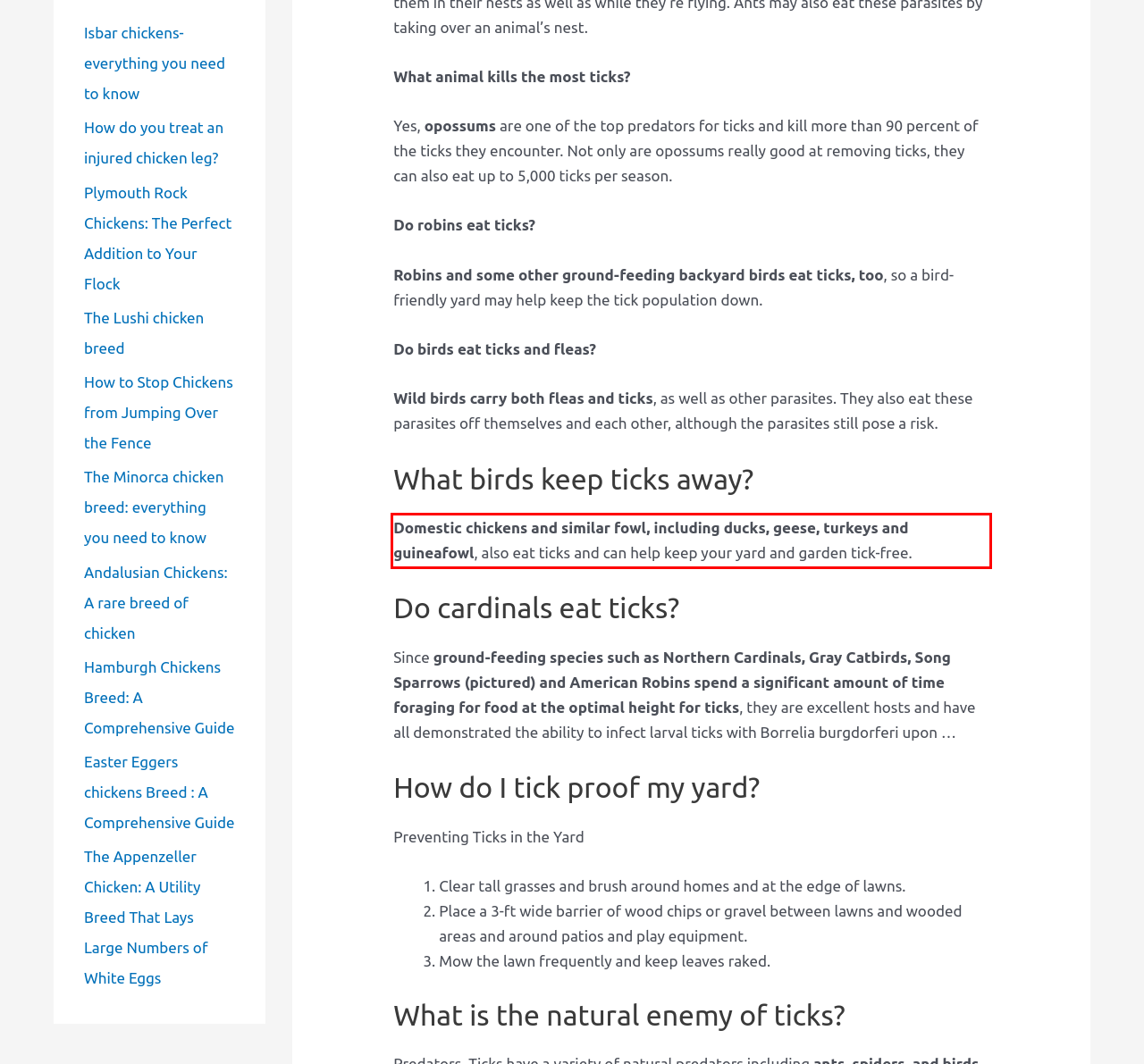Given a screenshot of a webpage, identify the red bounding box and perform OCR to recognize the text within that box.

Domestic chickens and similar fowl, including ducks, geese, turkeys and guineafowl, also eat ticks and can help keep your yard and garden tick-free.